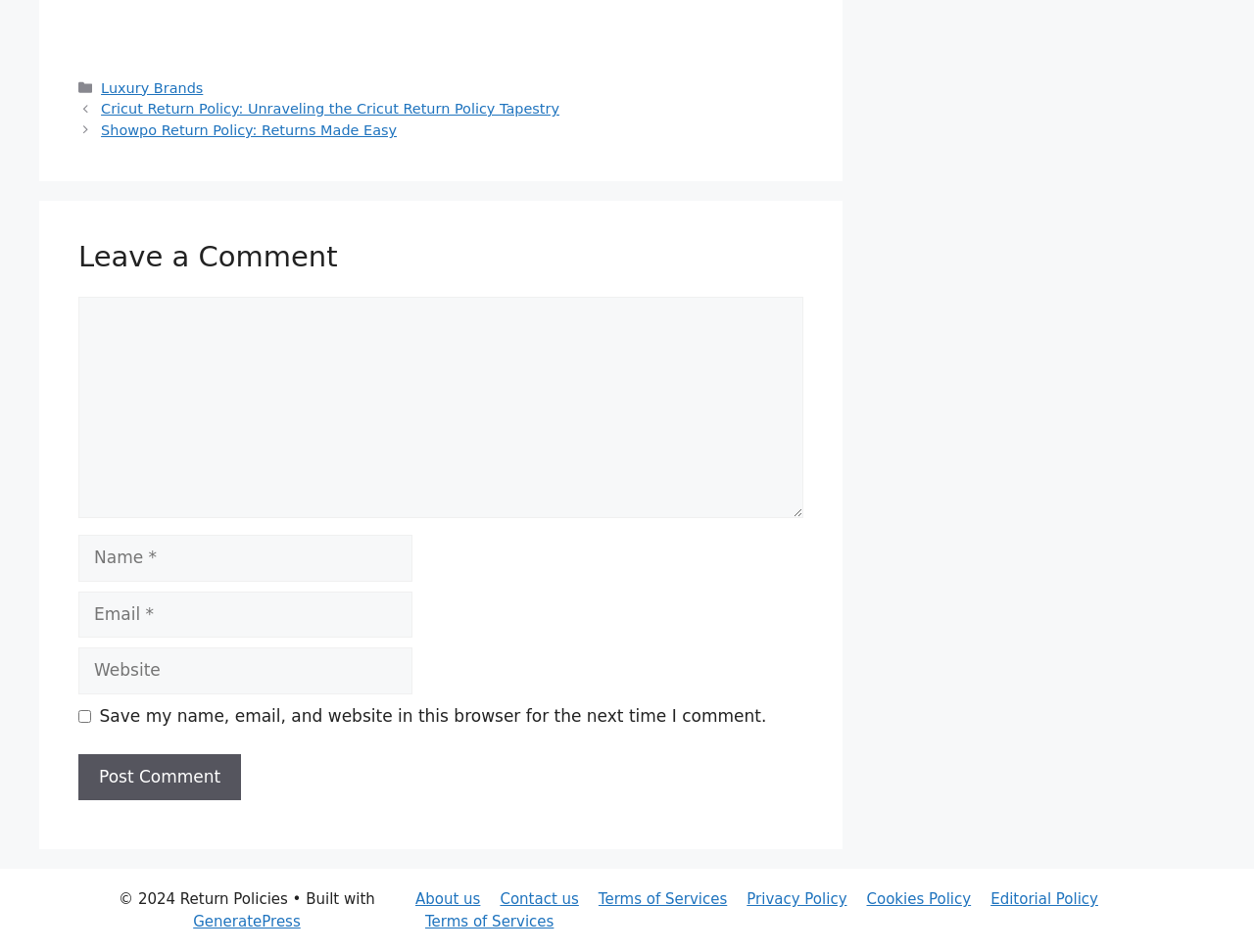What is the copyright year?
Provide a detailed answer to the question, using the image to inform your response.

The copyright information is displayed as '© 2024 Return Policies', which indicates that the copyright year is 2024.